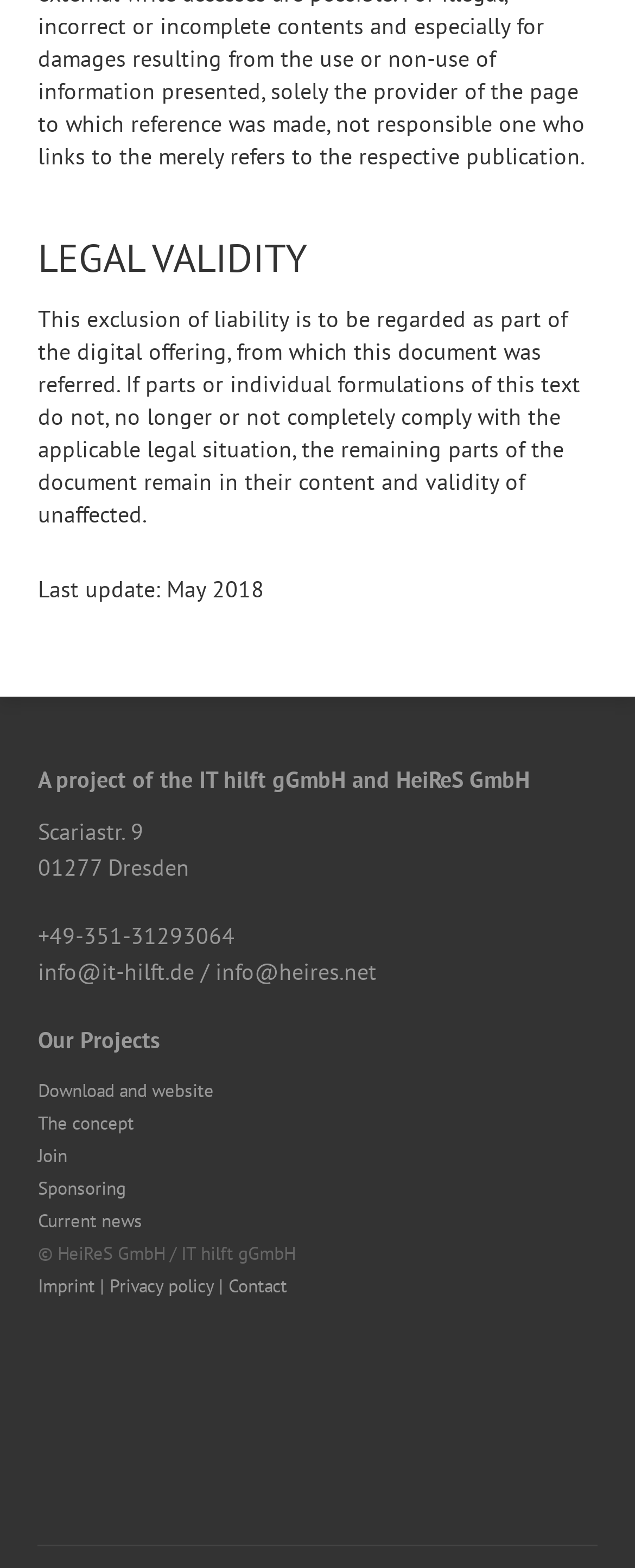Identify the bounding box coordinates of the HTML element based on this description: "Download and website".

[0.06, 0.688, 0.337, 0.703]